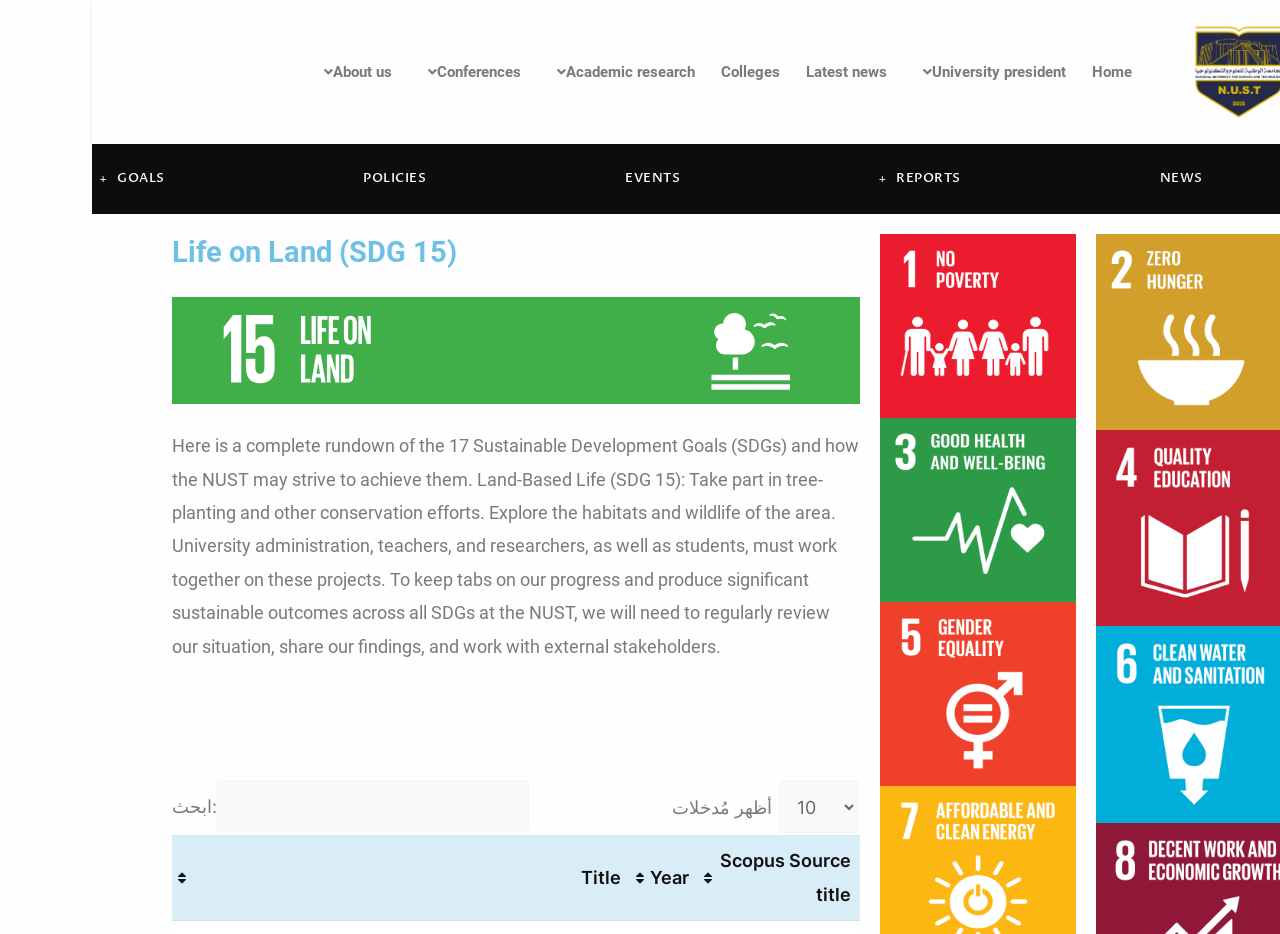Determine the bounding box coordinates for the UI element matching this description: "Year".

[0.42, 0.894, 0.473, 0.985]